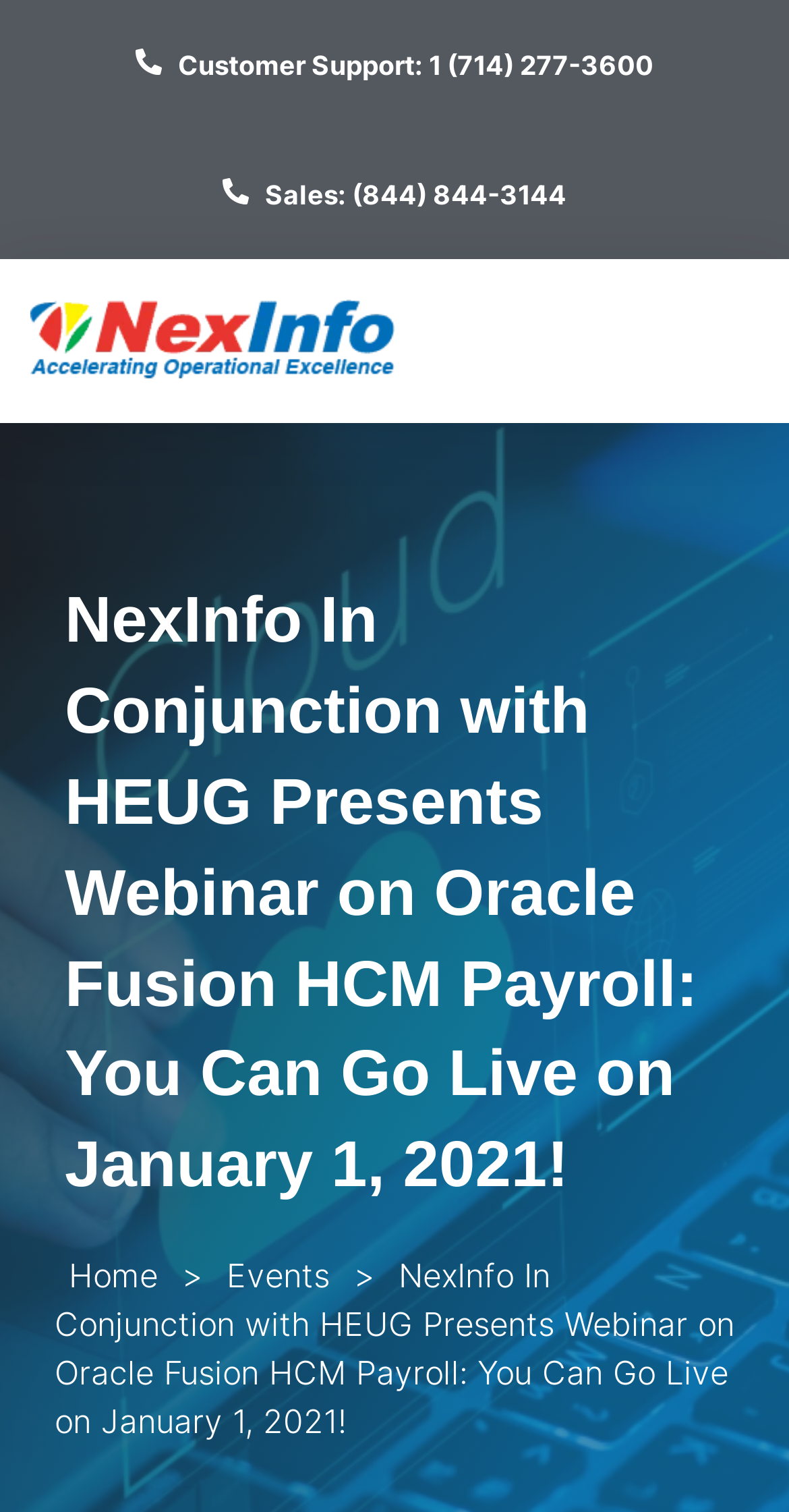Determine the bounding box coordinates (top-left x, top-left y, bottom-right x, bottom-right y) of the UI element described in the following text: Customer Support: 1 (714) 277-3600

[0.121, 0.011, 0.879, 0.075]